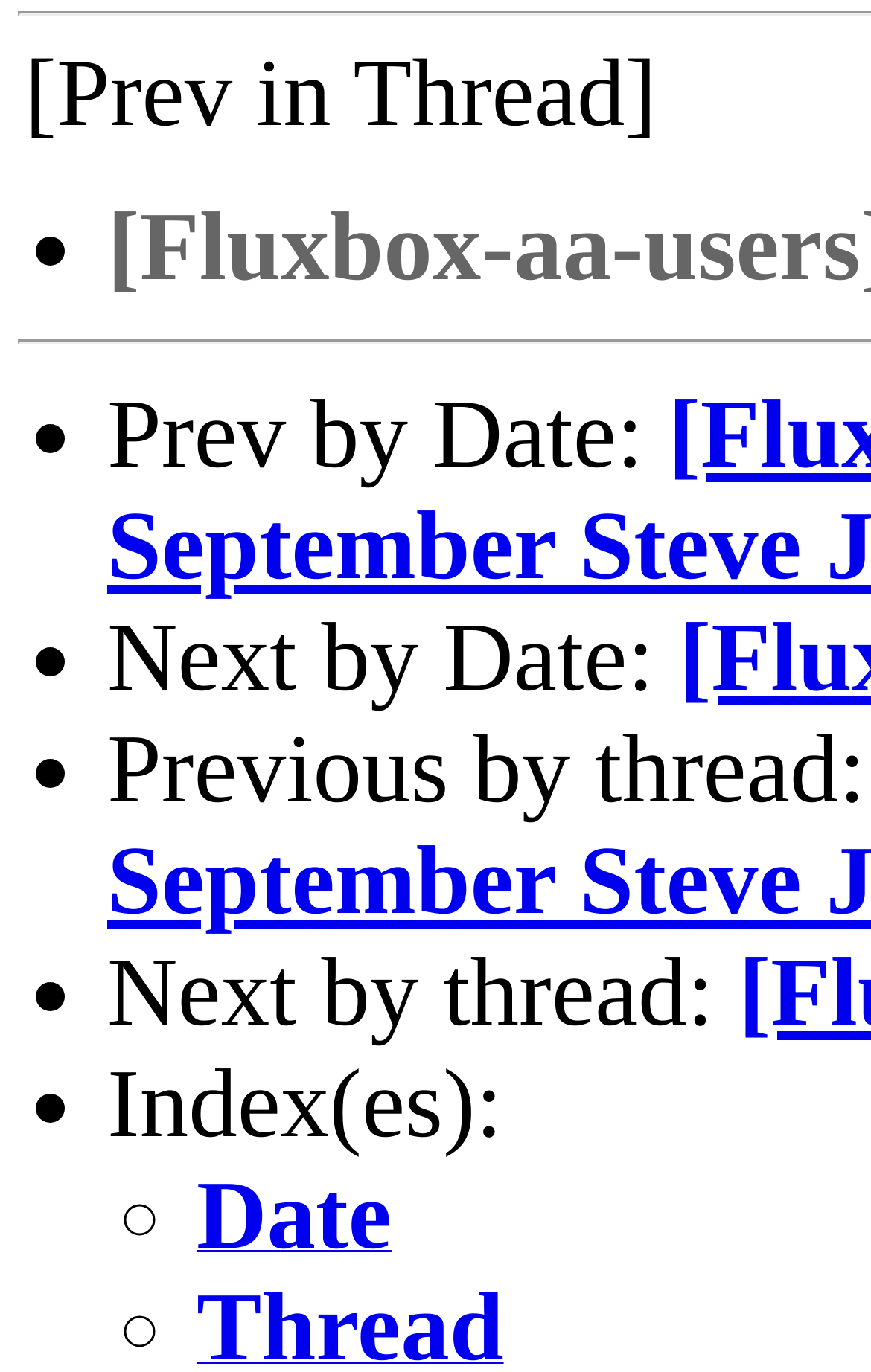Please specify the bounding box coordinates in the format (top-left x, top-left y, bottom-right x, bottom-right y), with all values as floating point numbers between 0 and 1. Identify the bounding box of the UI element described by: Date

[0.226, 0.888, 0.45, 0.916]